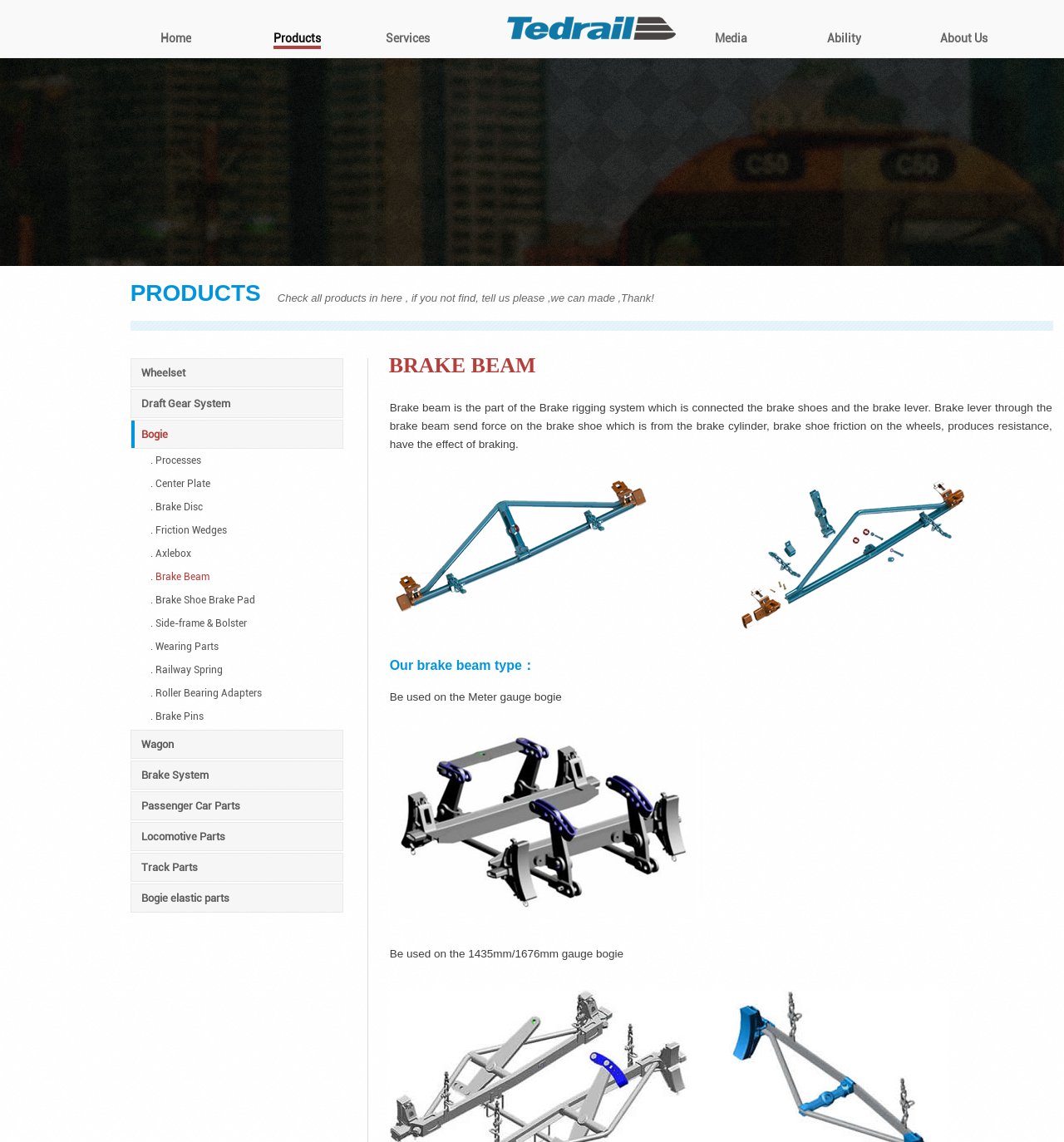Create an elaborate caption for the webpage.

The webpage is about Tedrail Technology, a company that specializes in railway industry products. At the top of the page, there is a navigation menu with links to "Home", "Products", "Services", and other sections. The menu is followed by a logo, which is an image with no alternative text.

Below the navigation menu, there is a heading that reads "PRODUCTS". Underneath, there is a paragraph of text that invites users to explore the company's products and encourages them to contact the company if they cannot find what they are looking for.

The main content of the page is divided into two sections. On the left side, there is a list of links to various product categories, including "Wheelset", "Draft Gear System", "Bogie", and others. There are 17 links in total, each with a brief description.

On the right side, there is a section dedicated to "Brake Beam" products. It starts with a heading and a brief description of what a brake beam is and its function in the brake rigging system. Below the description, there is an image of a brake beam. Further down, there is a heading that reads "Our brake beam type：" followed by two paragraphs of text and two images, each describing a specific type of brake beam used on different gauge bogies.

Overall, the webpage provides an overview of Tedrail Technology's products and services, with a focus on brake beam products.